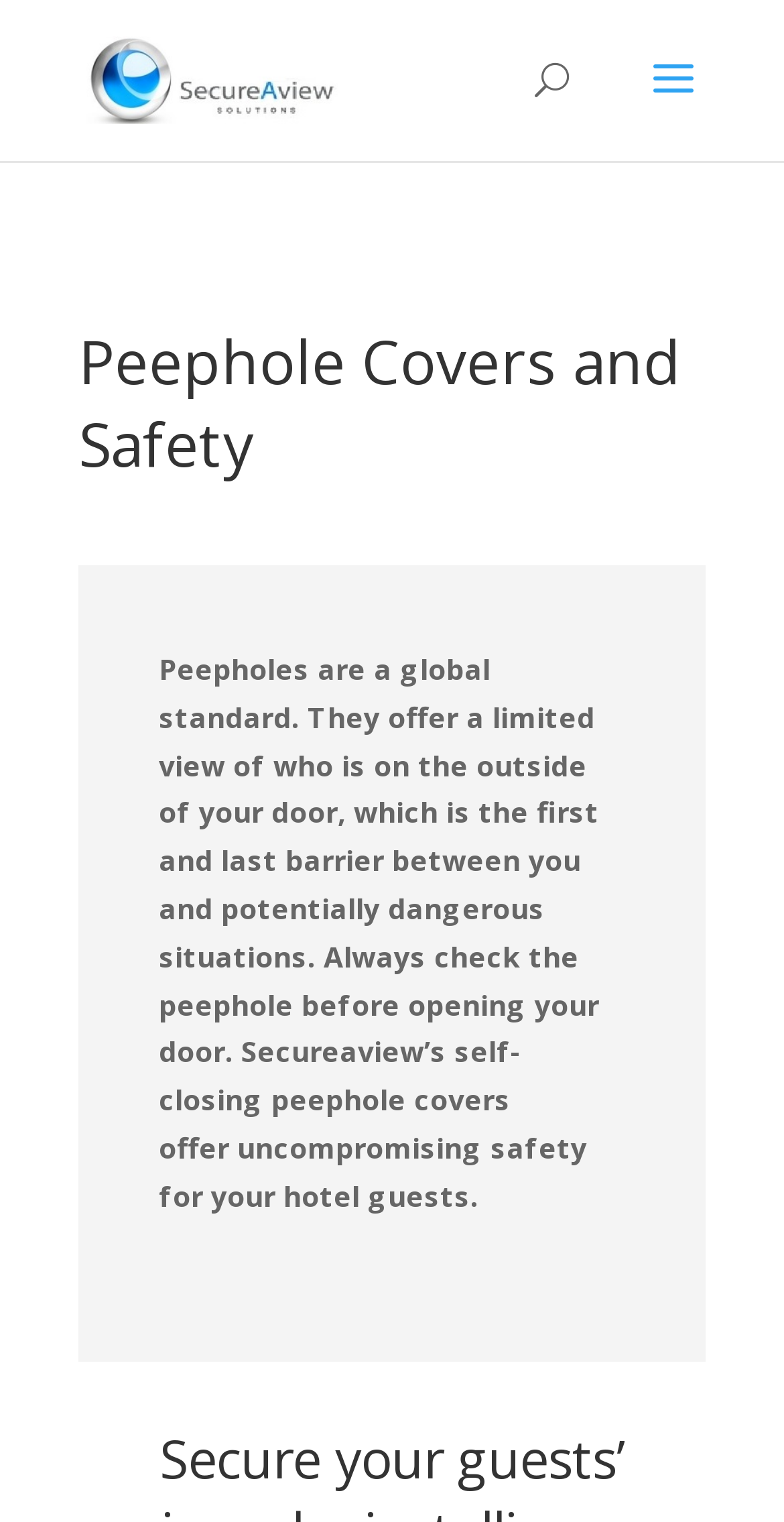Please locate the UI element described by "alt="Secureaview"" and provide its bounding box coordinates.

[0.11, 0.038, 0.446, 0.063]